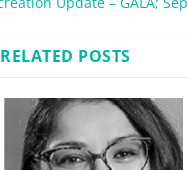Explain in detail what you see in the image.

The image features a headshot of a woman with glasses, likely associated with the "Councillor Update" posts mentioned above. This section titled "RELATED POSTS" highlights updates from the Ward 3 Office, emphasizing community engagement. The context suggests this update includes important information about local initiatives and events, reflecting the office's commitment to transparency and communication with the residents. The image serves to personalize these updates, establishing a connection between the constituents and the councillor, further reinforcing community ties.